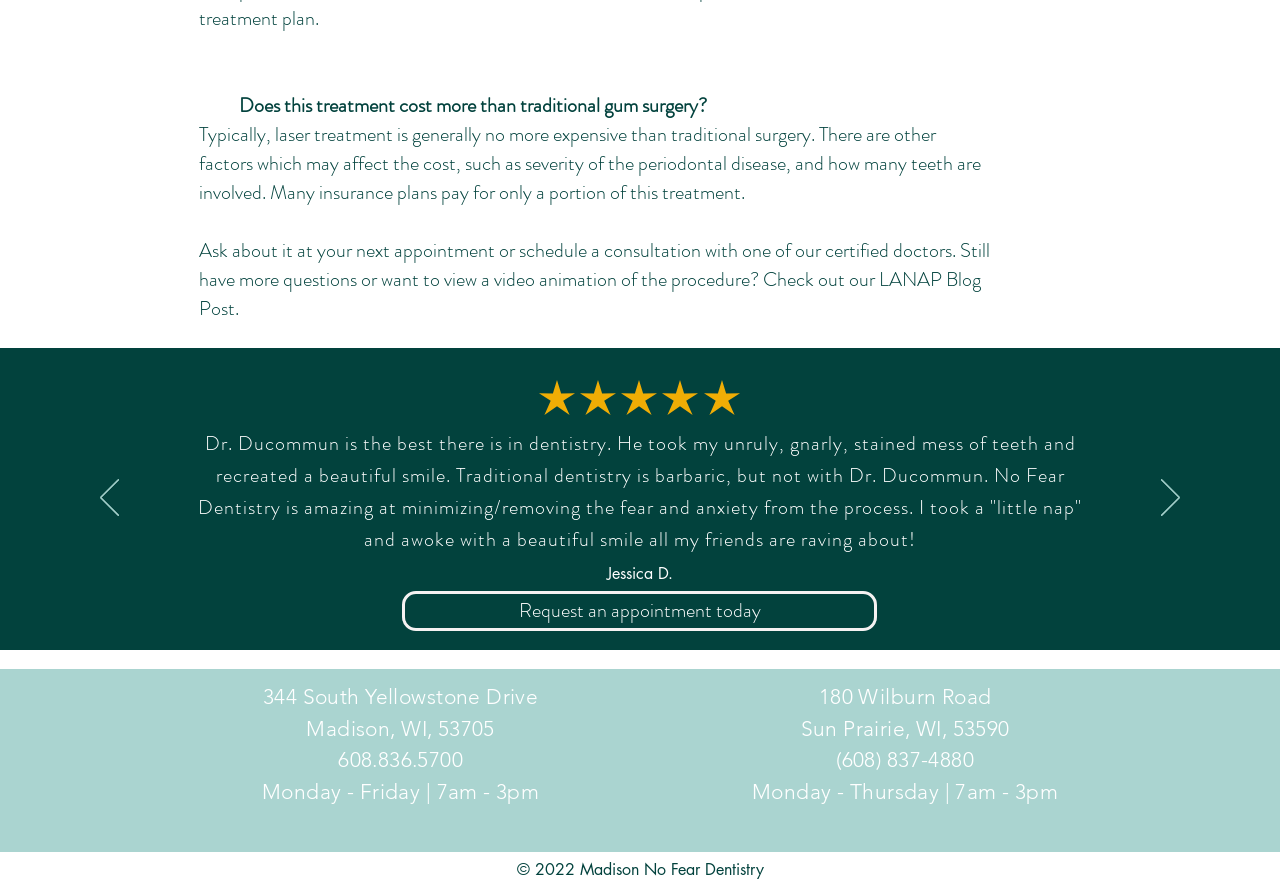Refer to the image and answer the question with as much detail as possible: What is the copyright year of this webpage?

The webpage displays a copyright notice at the bottom, stating '© 2022 Madison No Fear Dentistry', which indicates that the copyright year is 2022.